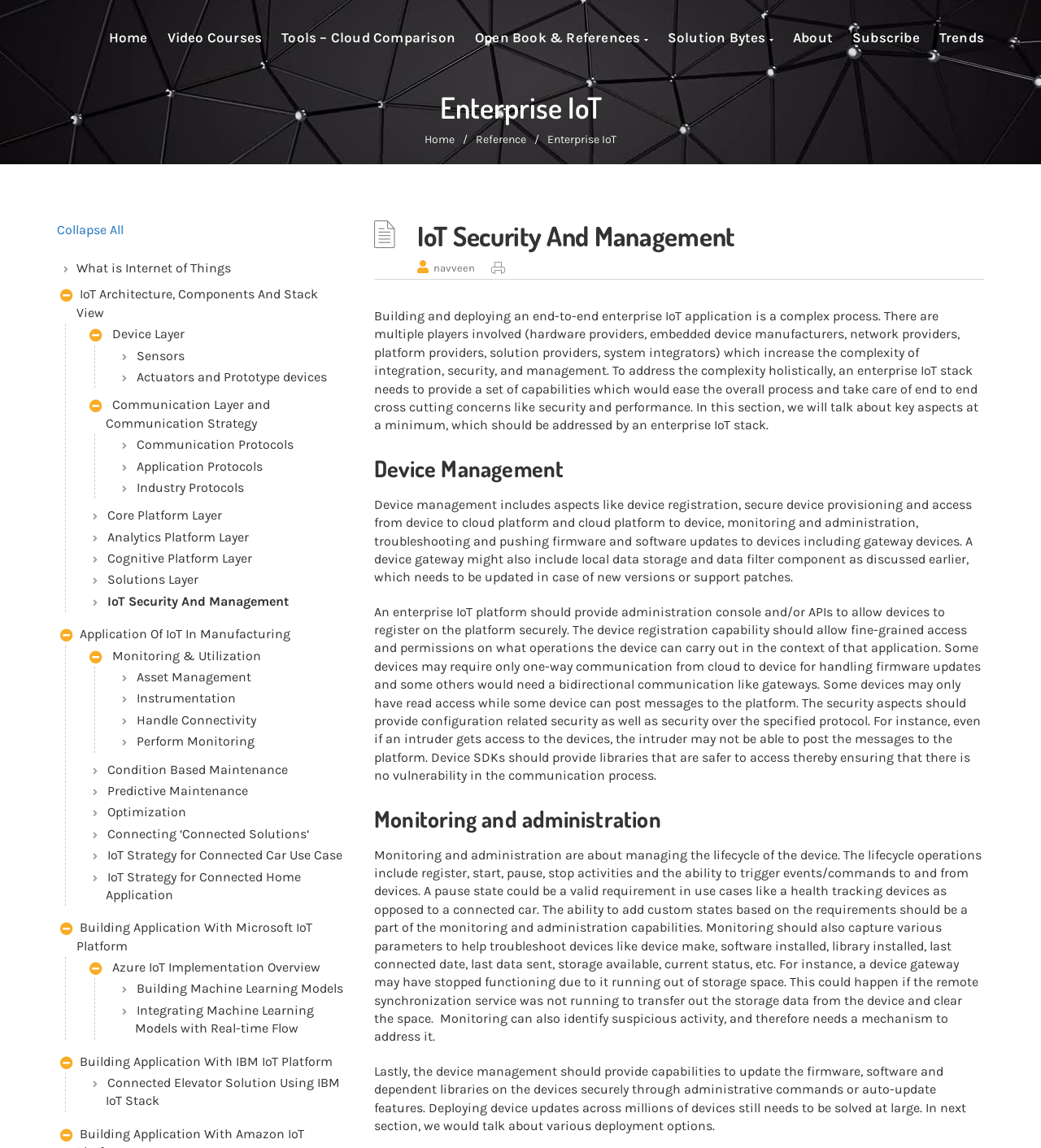What is the main topic of the webpage?
Look at the image and answer the question using a single word or phrase.

Enterprise IoT